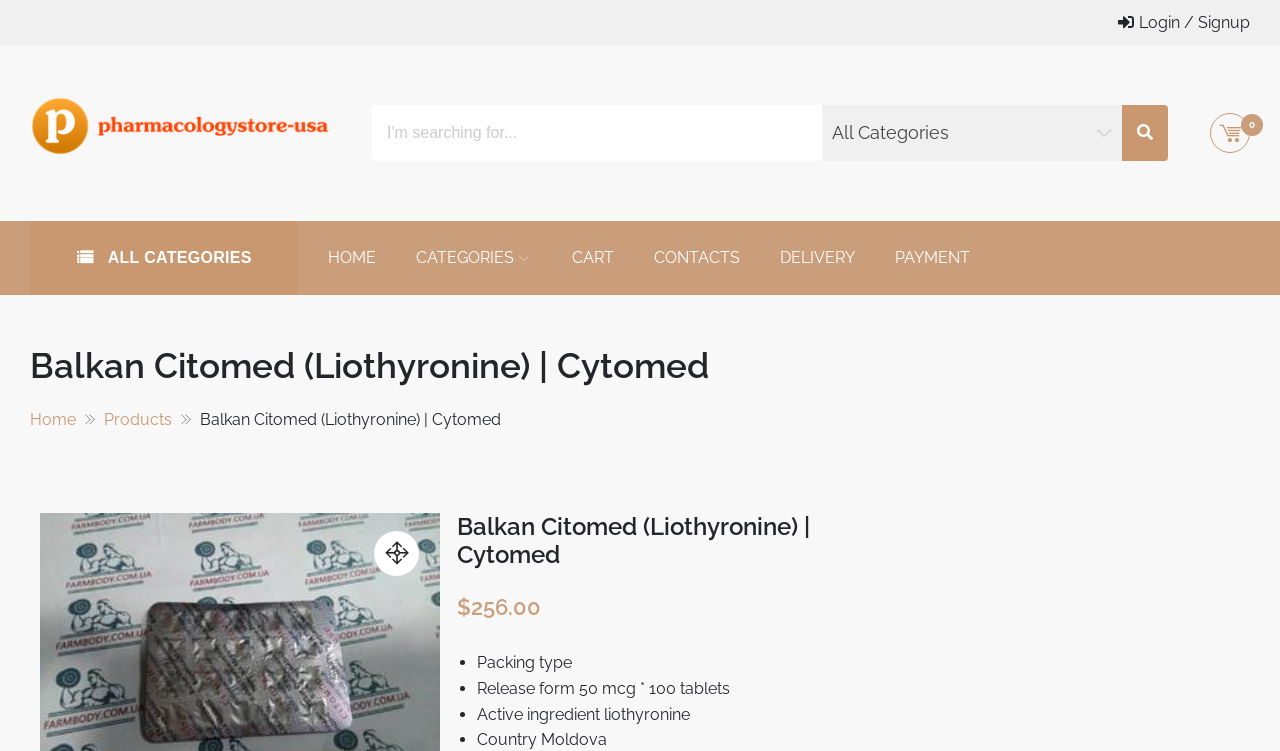Could you determine the bounding box coordinates of the clickable element to complete the instruction: "Go to home page"? Provide the coordinates as four float numbers between 0 and 1, i.e., [left, top, right, bottom].

[0.241, 0.294, 0.31, 0.393]